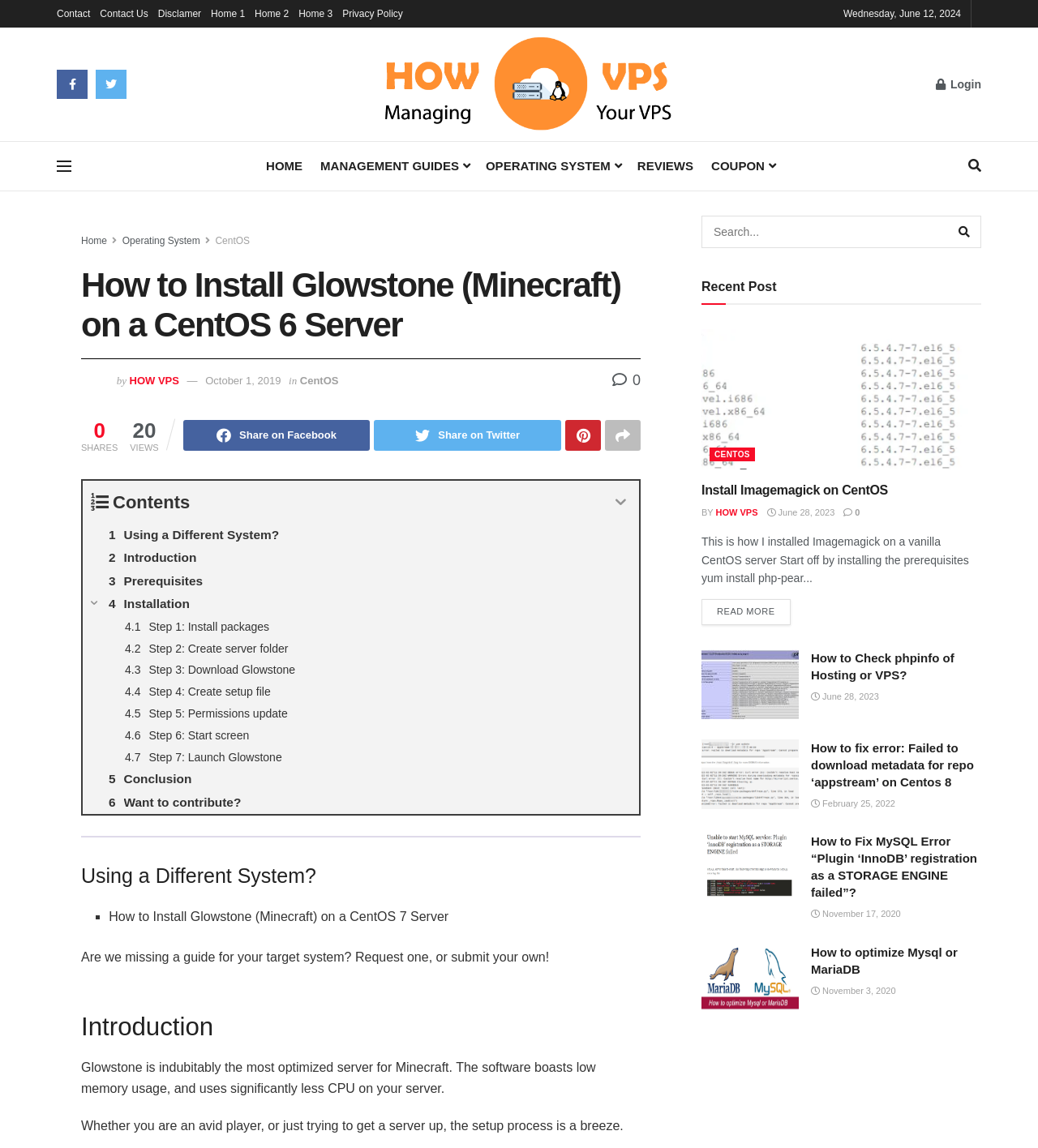What is the number of shares for the article?
Based on the visual information, provide a detailed and comprehensive answer.

The number of shares for the article is displayed at the top of the webpage, near the 'SHARES' text. The number '20' indicates that the article has been shared 20 times.